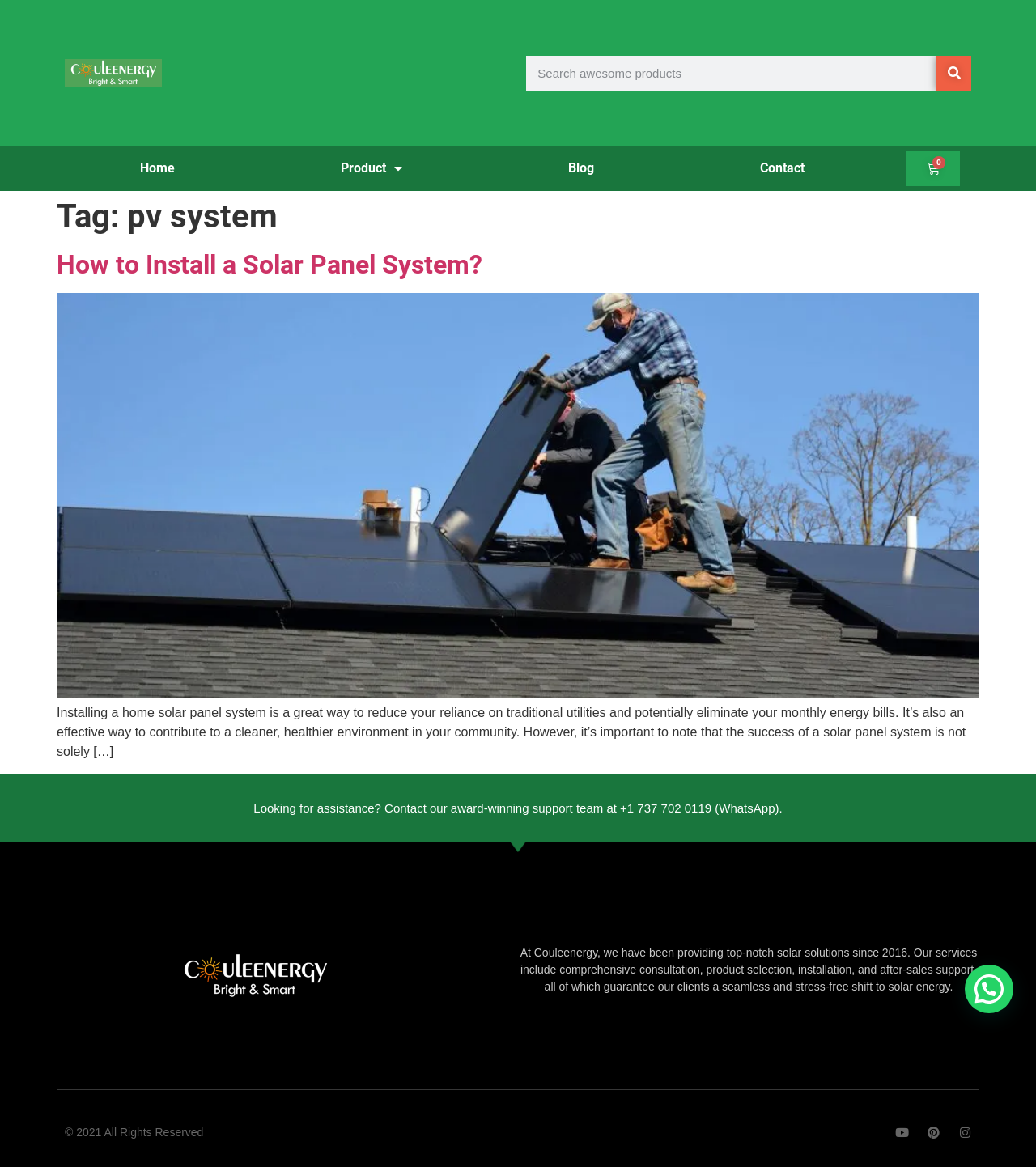Determine the heading of the webpage and extract its text content.

Tag: pv system